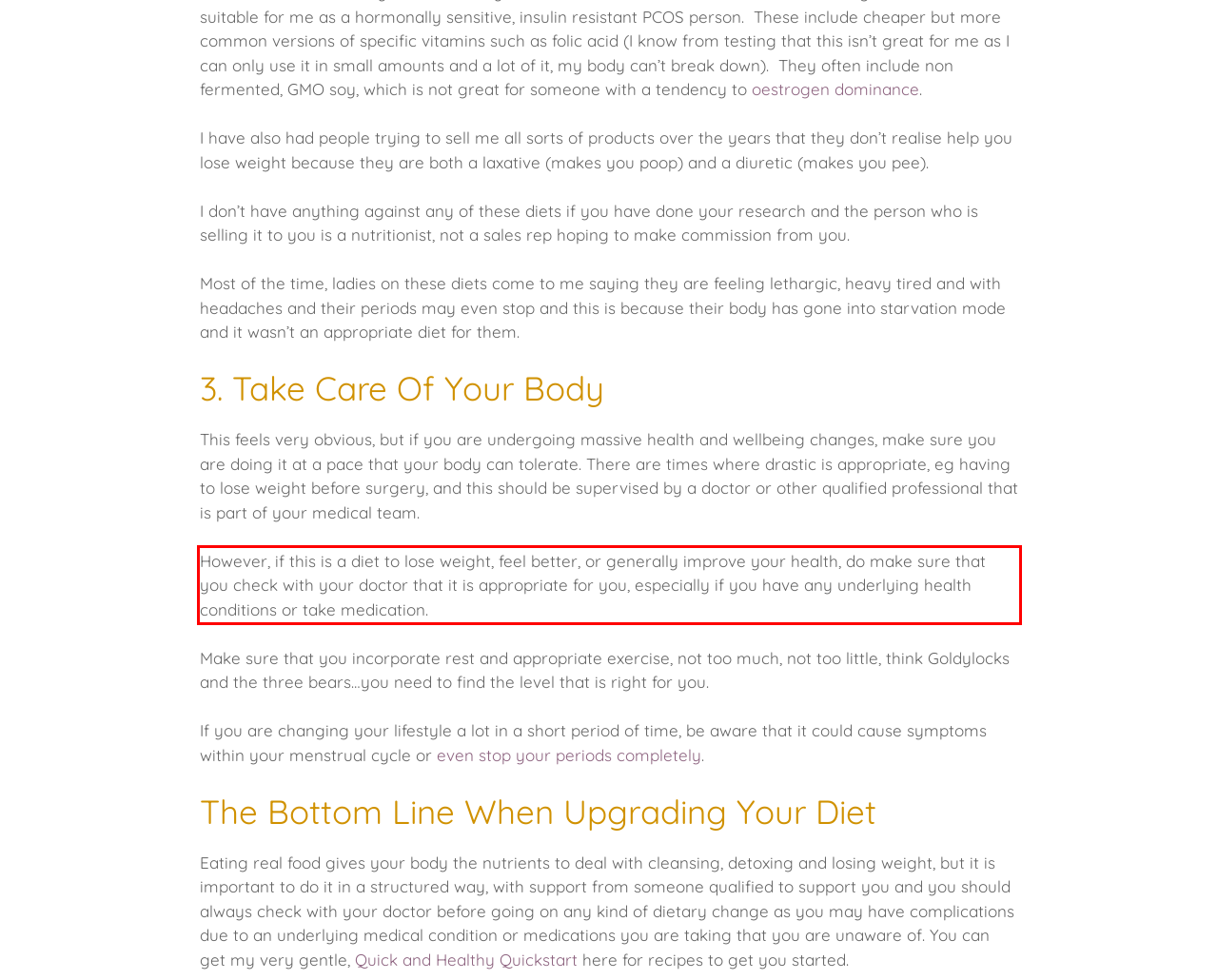Analyze the screenshot of a webpage where a red rectangle is bounding a UI element. Extract and generate the text content within this red bounding box.

However, if this is a diet to lose weight, feel better, or generally improve your health, do make sure that you check with your doctor that it is appropriate for you, especially if you have any underlying health conditions or take medication.